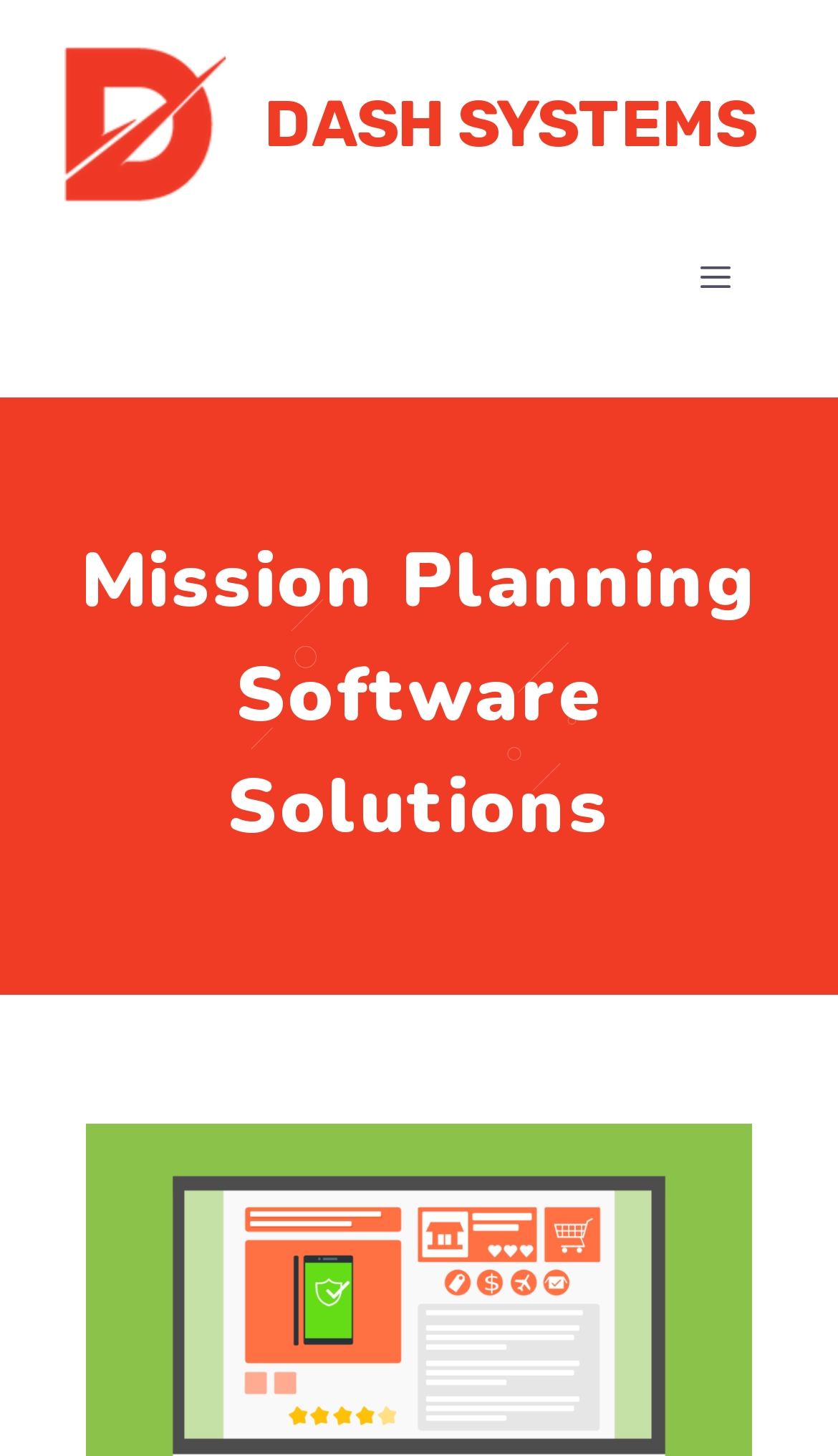Refer to the image and offer a detailed explanation in response to the question: What is the main topic of the webpage?

The main topic of the webpage is 'Mission Planning Software Solutions' which is indicated by the heading element located at the top center of the webpage.